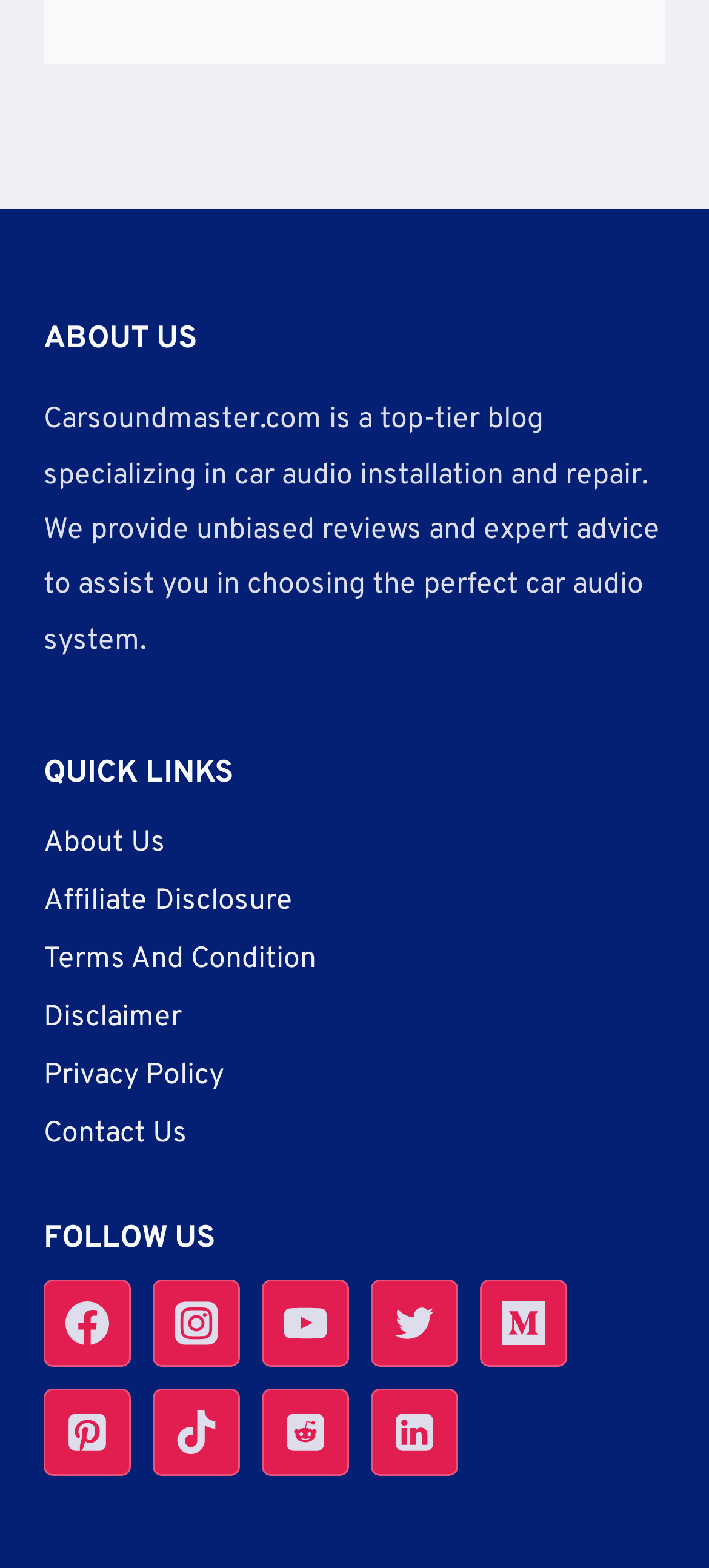What is the purpose of this blog?
Give a detailed explanation using the information visible in the image.

The description 'Carsoundmaster.com is a top-tier blog specializing in car audio installation and repair. We provide unbiased reviews and expert advice to assist you in choosing the perfect car audio system.' suggests that the purpose of this blog is to provide unbiased reviews and expert advice to help users choose the perfect car audio system.